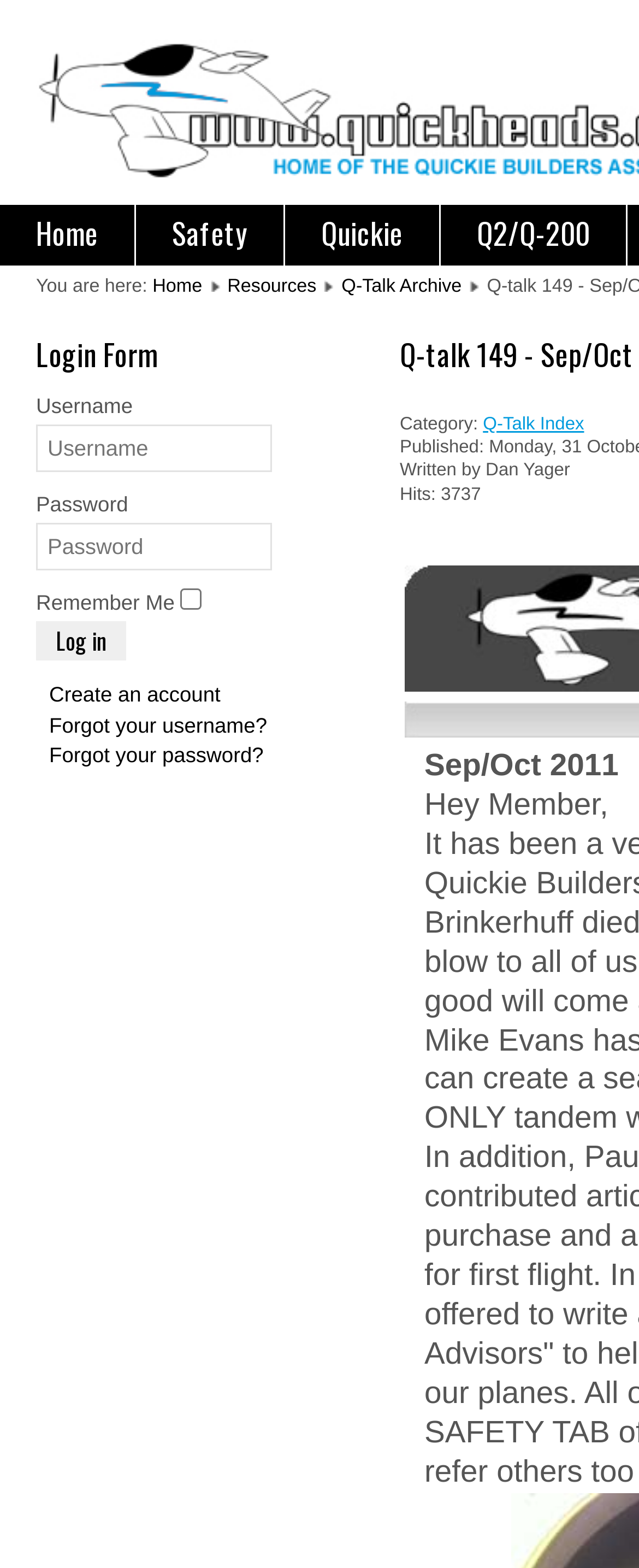Please answer the following question using a single word or phrase: 
How many options are available in the category section?

1